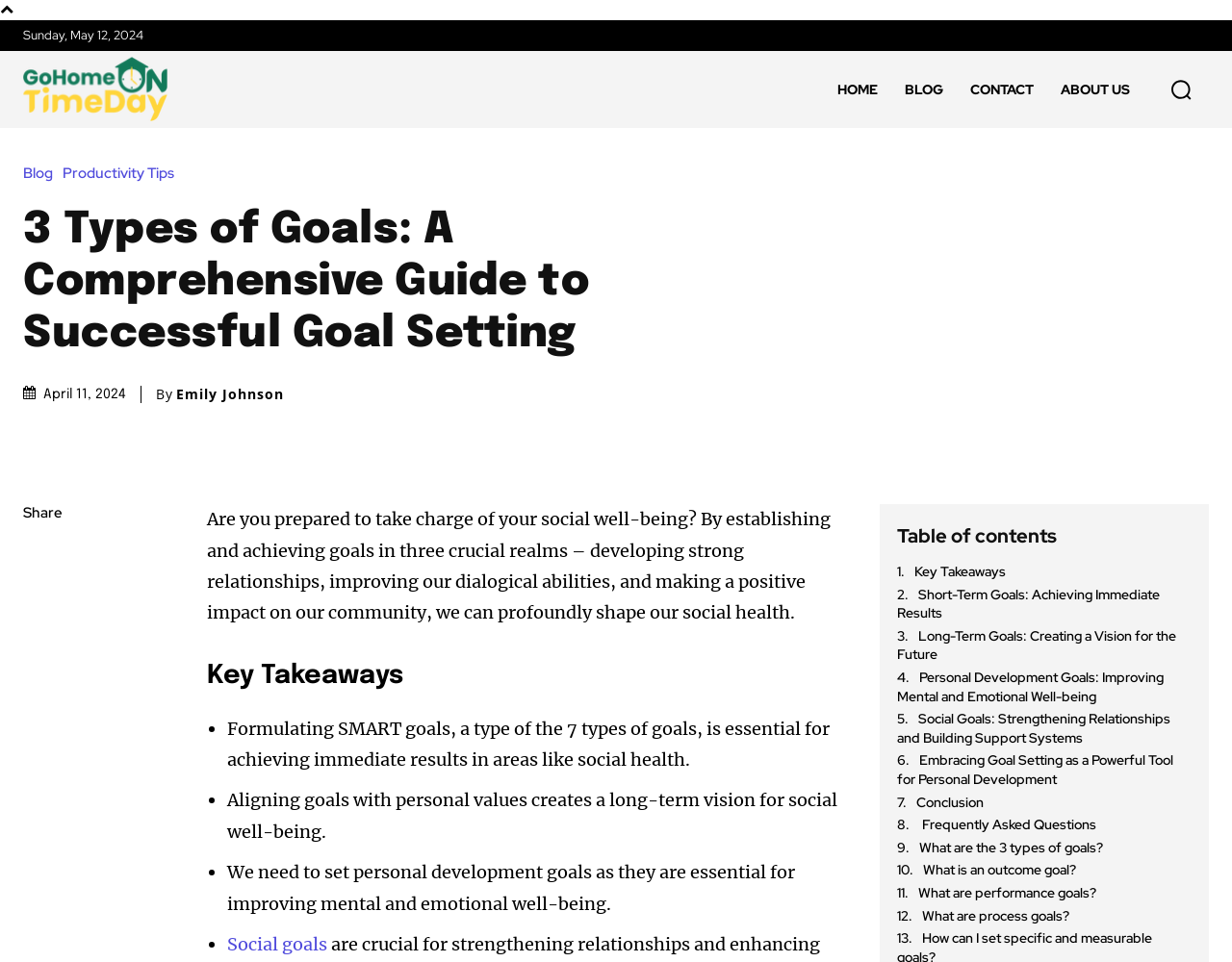Give a succinct answer to this question in a single word or phrase: 
What is the purpose of the image?

To illustrate wellness activities